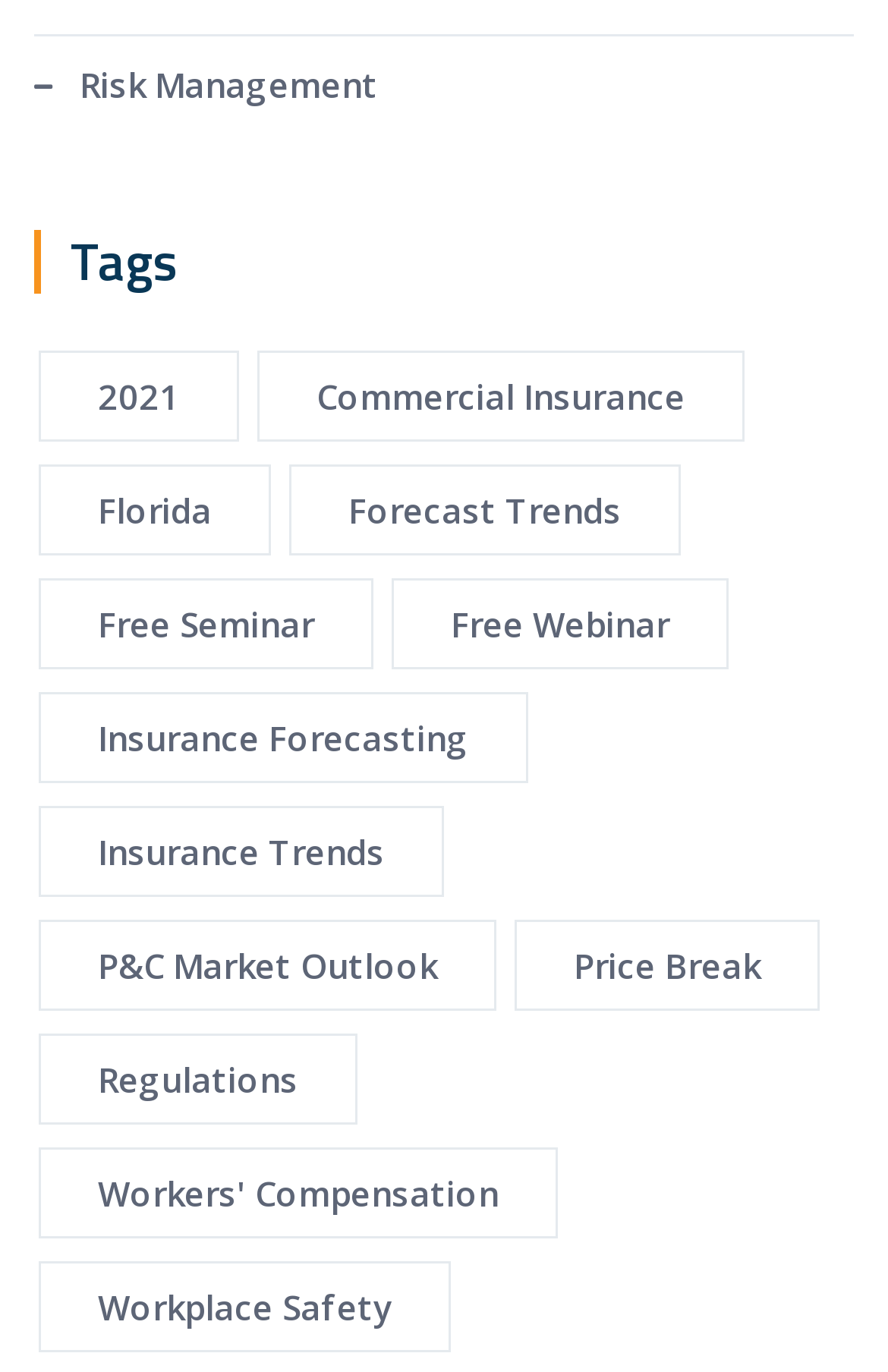Could you specify the bounding box coordinates for the clickable section to complete the following instruction: "Explore 2021 items"?

[0.044, 0.255, 0.269, 0.322]